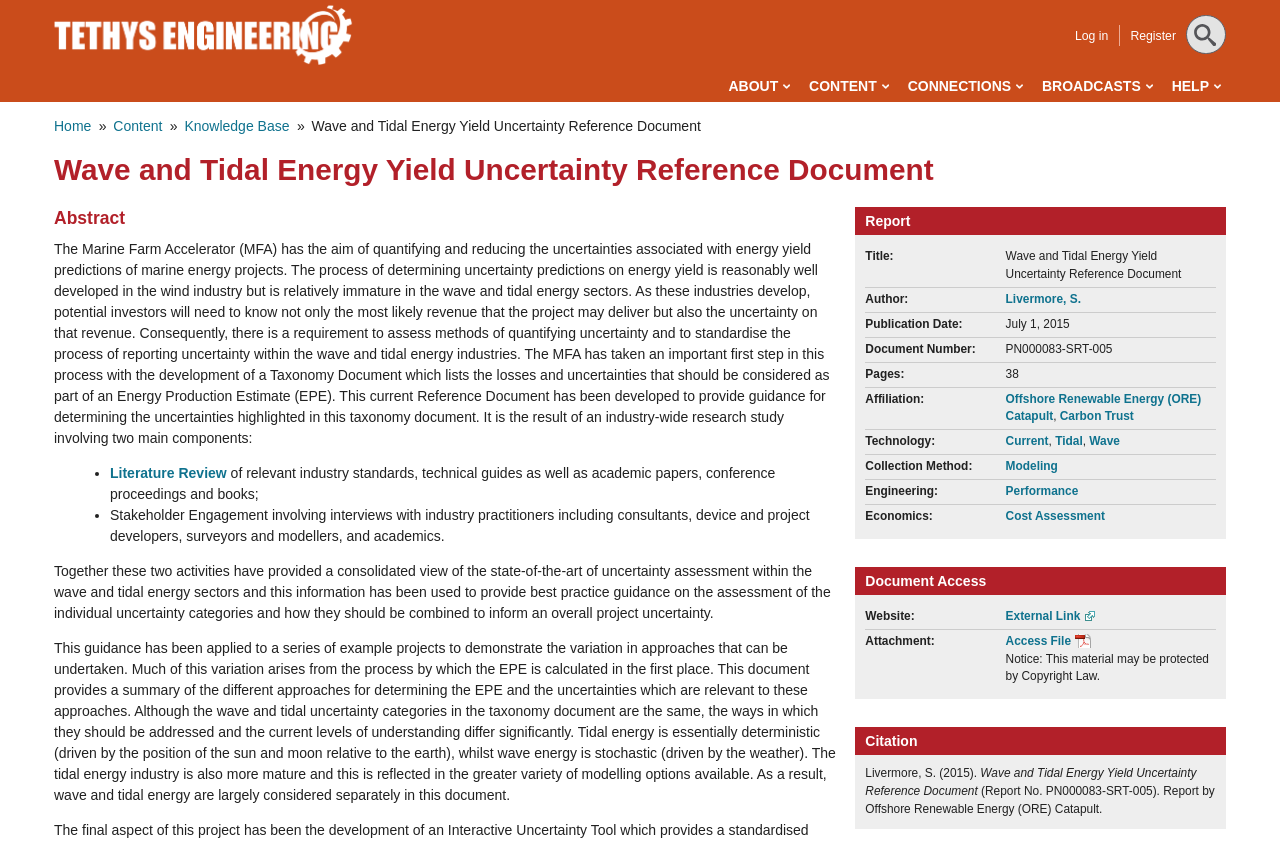Describe every aspect of the webpage in a detailed manner.

The webpage is about the Marine Farm Accelerator (MFA) and its aim to quantify and reduce uncertainties associated with energy yield predictions of marine energy projects. At the top of the page, there is a navigation menu with links to "ABOUT", "CONTENT", "CONNECTIONS", "BROADCASTS", and "HELP". Below the navigation menu, there is a breadcrumb navigation with links to "Home", "Content", and "Knowledge Base".

The main content of the page is divided into sections. The first section is a report summary, which includes the title "Wave and Tidal Energy Yield Uncertainty Reference Document", author information, publication date, document number, and pages. Below the report summary, there are sections for "Document Access" and "Citation".

The "Document Access" section provides links to an external website and an attachment. The "Citation" section includes a citation for the report in a formal format.

The main body of the report is divided into sections, including "Abstract", "Report", and "Document Access". The "Abstract" section provides a summary of the report, which discusses the aim of the Marine Farm Accelerator (MFA) and the process of determining uncertainty predictions on energy yield. The "Report" section is further divided into subsections, including "Title", "Author", "Publication Date", and "Document Number".

Throughout the page, there are links to external resources, such as academic papers, conference proceedings, and books. There are also links to related topics, such as "Literature Review" and "Stakeholder Engagement". The page also includes a list of example projects that demonstrate the variation in approaches to uncertainty assessment.

At the bottom of the page, there is a notice about copyright law and a statement about the material being protected by copyright.